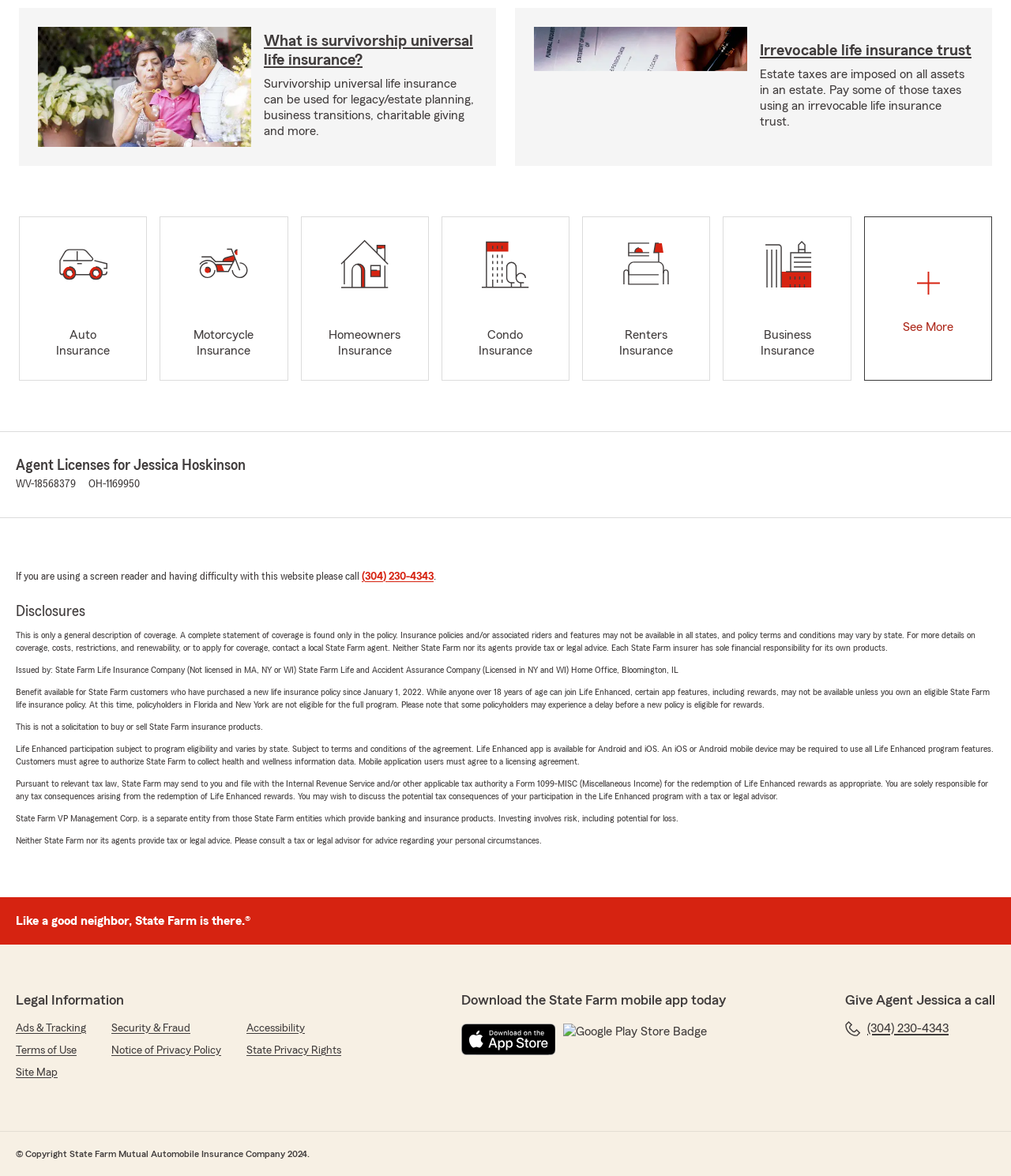Indicate the bounding box coordinates of the element that needs to be clicked to satisfy the following instruction: "Click on 'See More'". The coordinates should be four float numbers between 0 and 1, i.e., [left, top, right, bottom].

[0.855, 0.185, 0.98, 0.323]